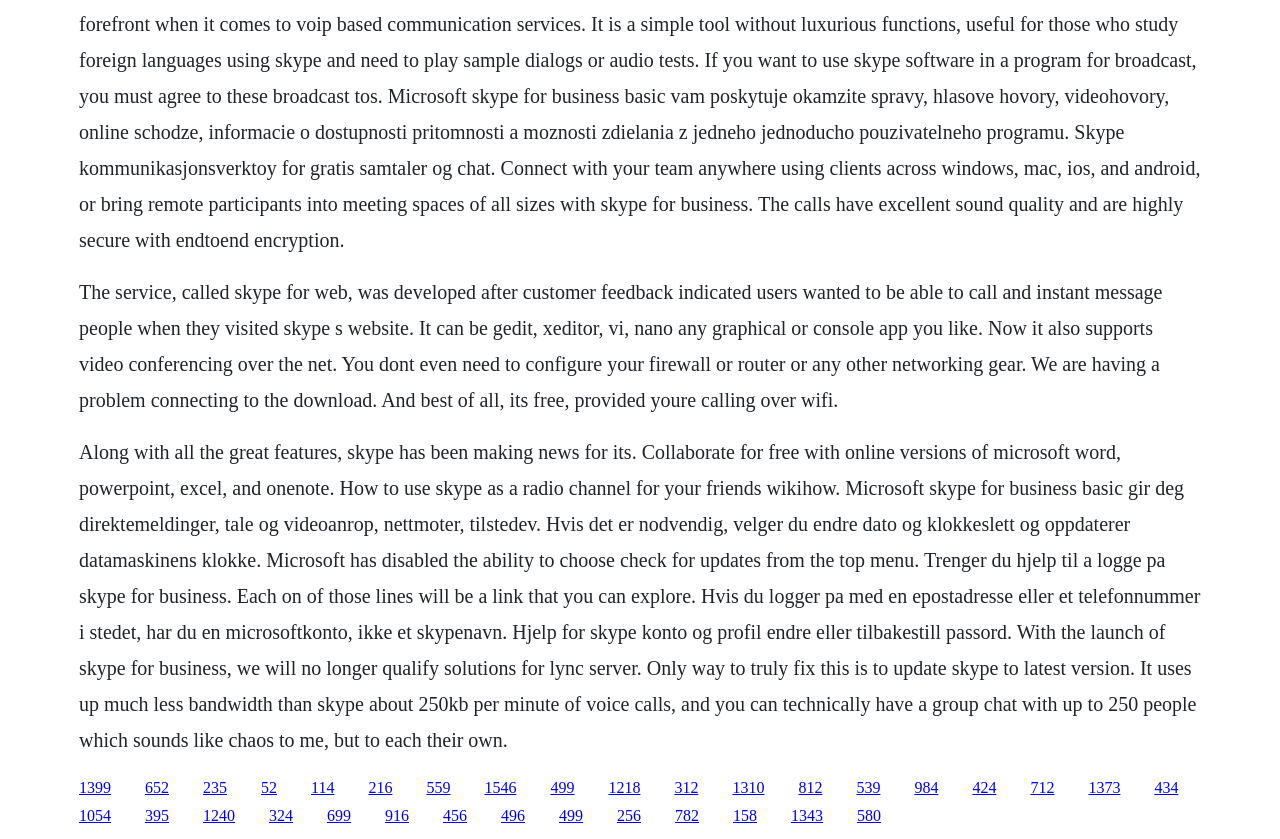What is the limitation of Skype for Business?
Look at the image and respond to the question as thoroughly as possible.

According to the text in the StaticText element with ID 132, it is mentioned that 'With the launch of Skype for Business, we will no longer qualify solutions for Lync Server.' This indicates that one of the limitations of Skype for Business is that it will no longer support solutions for Lync Server.